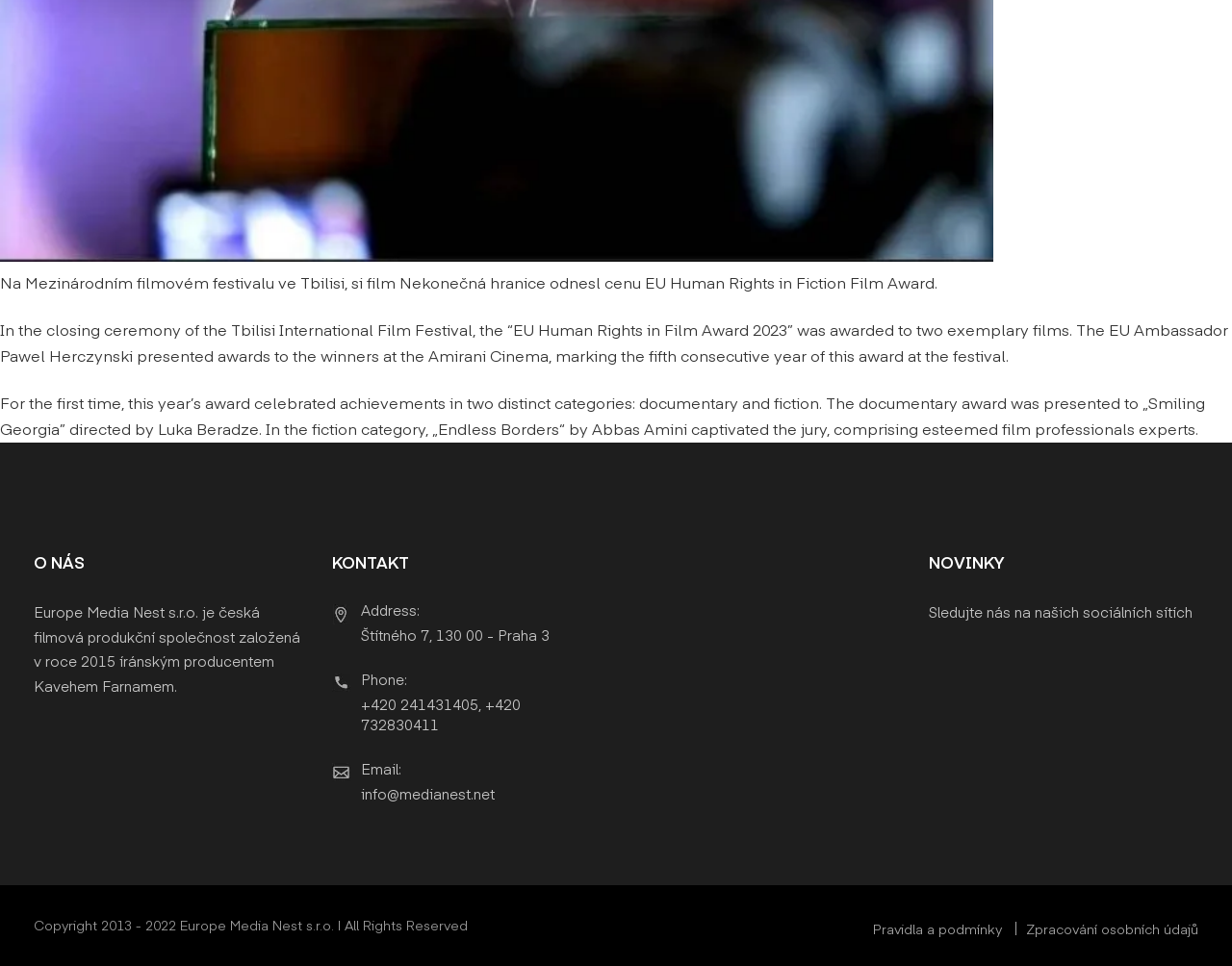Provide the bounding box coordinates of the HTML element this sentence describes: "info@medianest.net".

[0.293, 0.811, 0.402, 0.832]